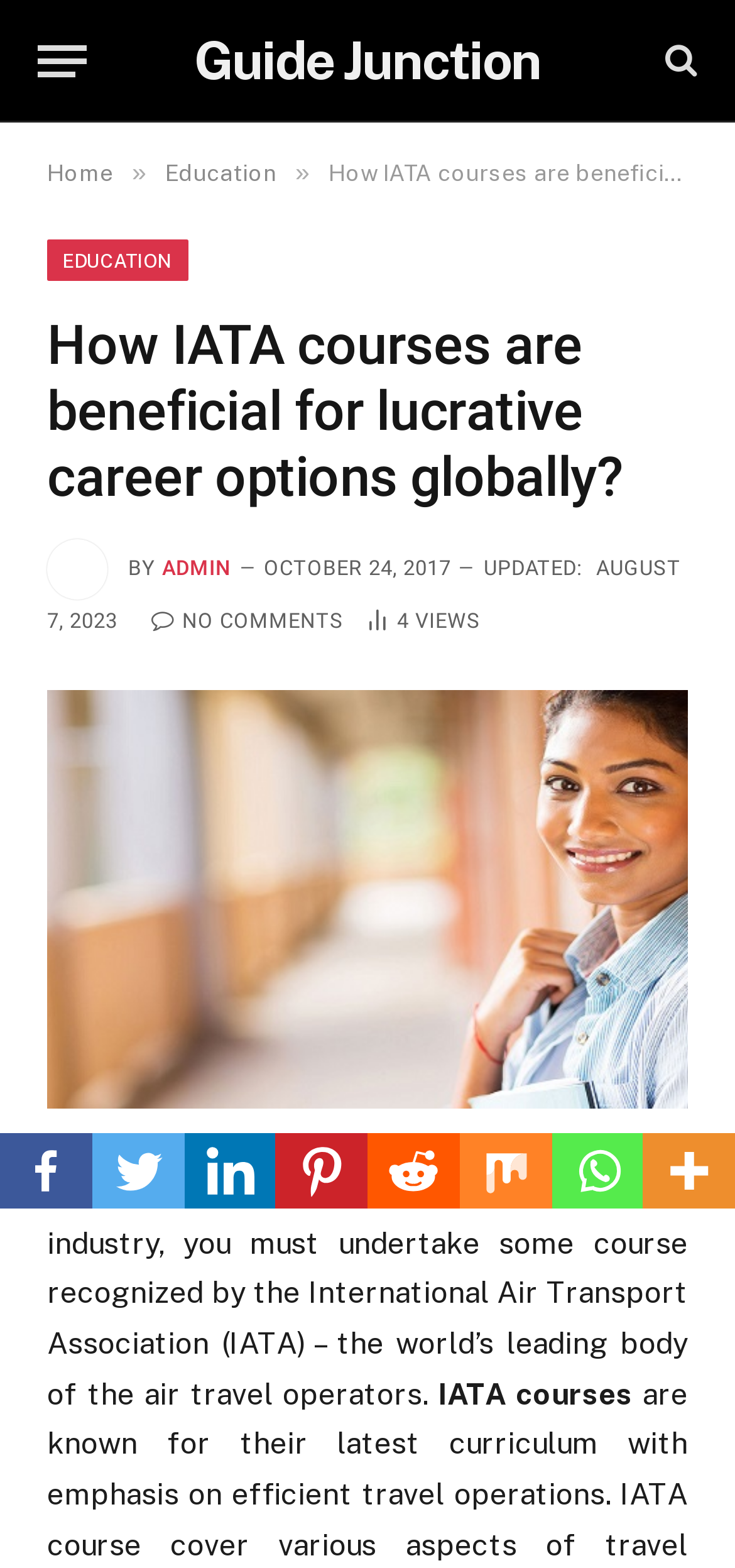What is the date of the latest update?
Refer to the image and respond with a one-word or short-phrase answer.

AUGUST 7, 2023